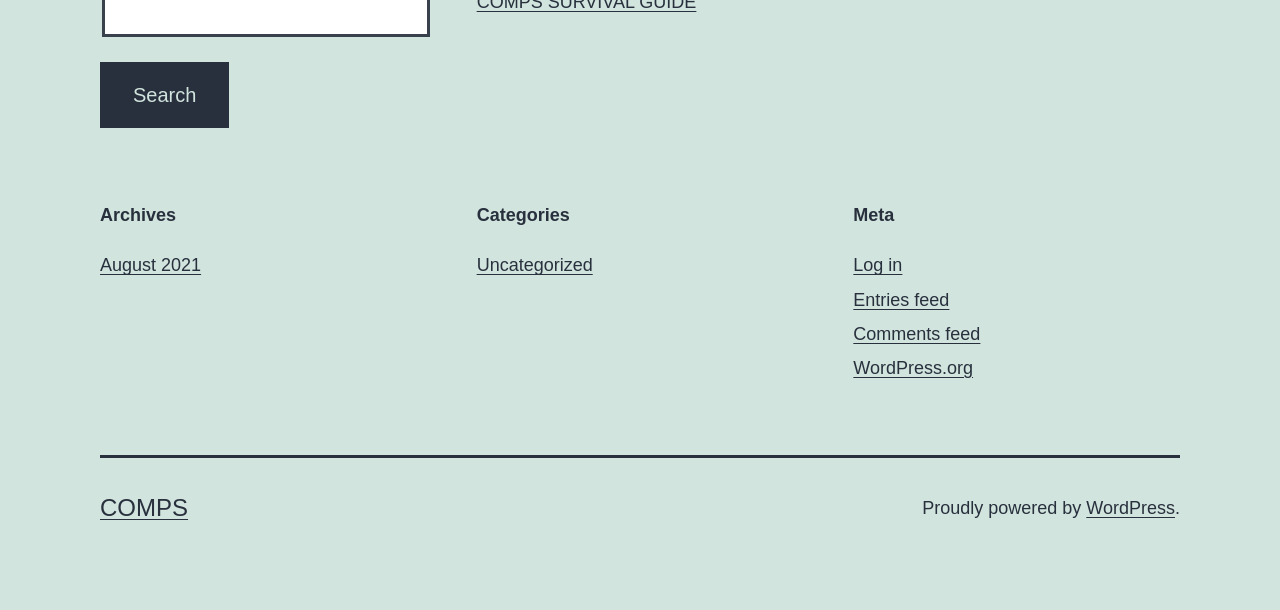Please determine the bounding box coordinates, formatted as (top-left x, top-left y, bottom-right x, bottom-right y), with all values as floating point numbers between 0 and 1. Identify the bounding box of the region described as: WordPress.org

[0.667, 0.587, 0.76, 0.62]